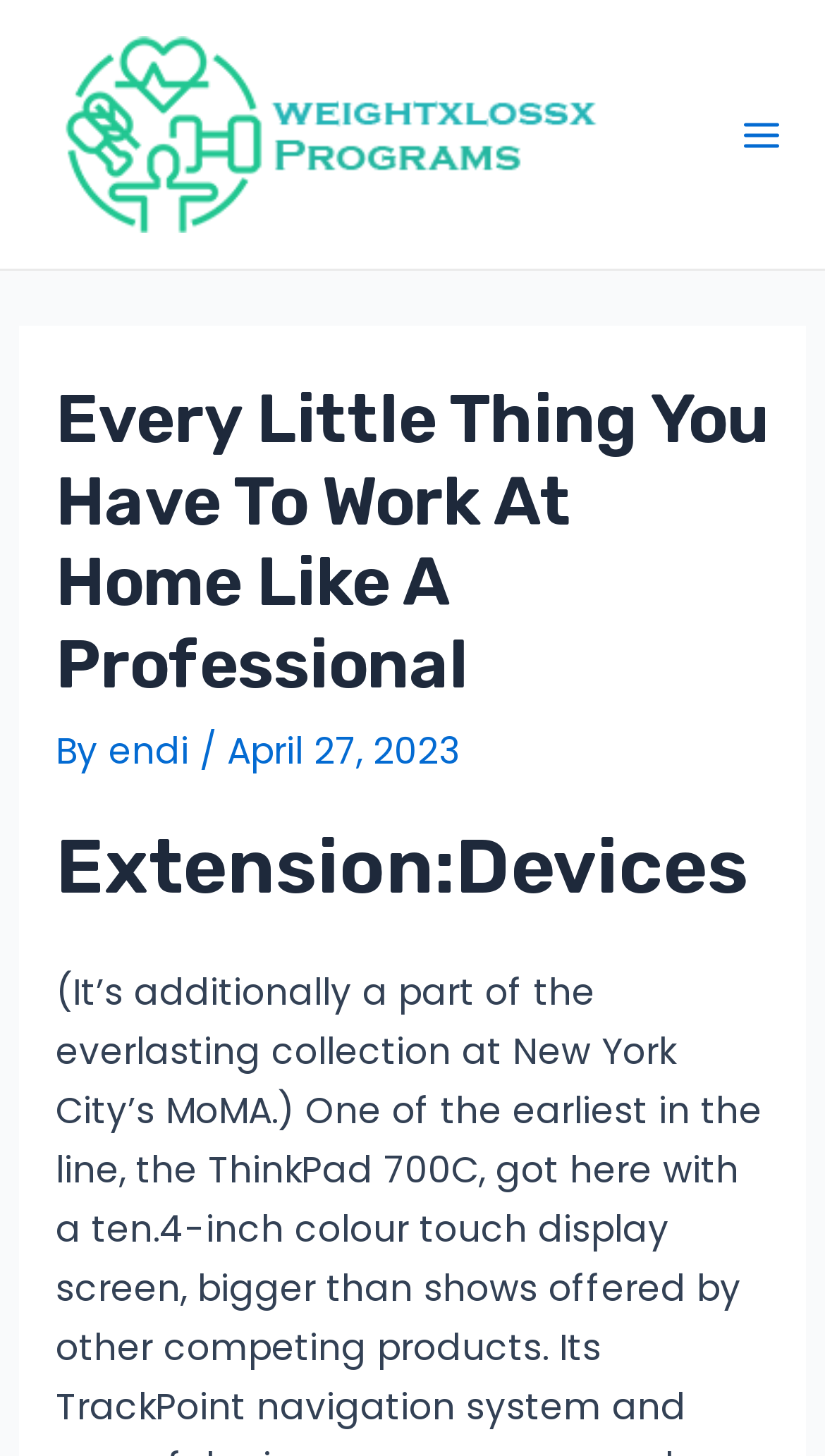Calculate the bounding box coordinates of the UI element given the description: "Main Menu".

[0.864, 0.059, 0.981, 0.126]